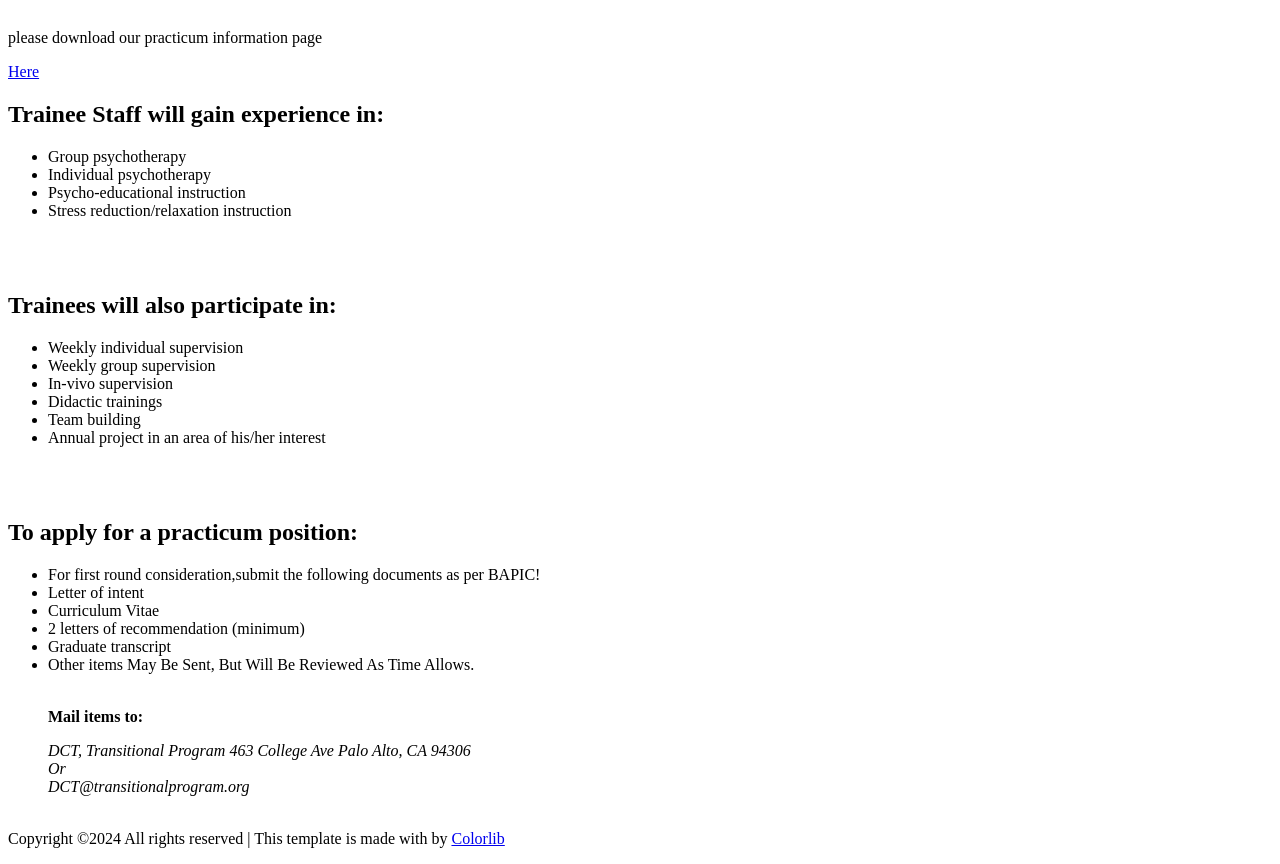Using the description "Colorlib", locate and provide the bounding box of the UI element.

[0.353, 0.961, 0.394, 0.98]